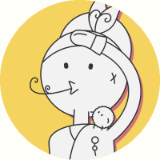What is the character's facial expression?
Based on the visual details in the image, please answer the question thoroughly.

The character in the illustration has an expressive face with a serene smile, which conveys a sense of calmness and peacefulness.